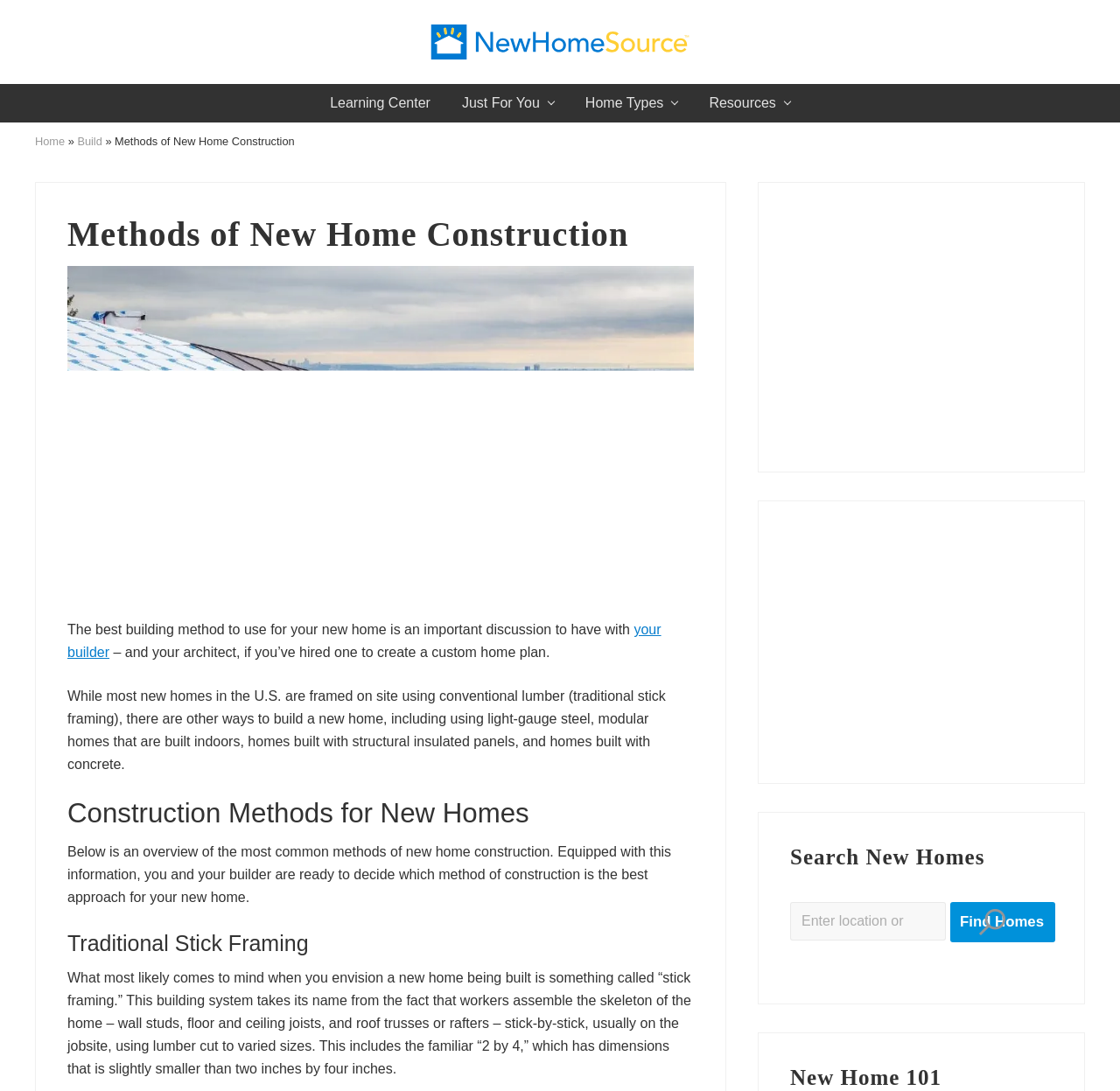Give a concise answer of one word or phrase to the question: 
What is traditional stick framing?

A building system that assembles the skeleton of a home